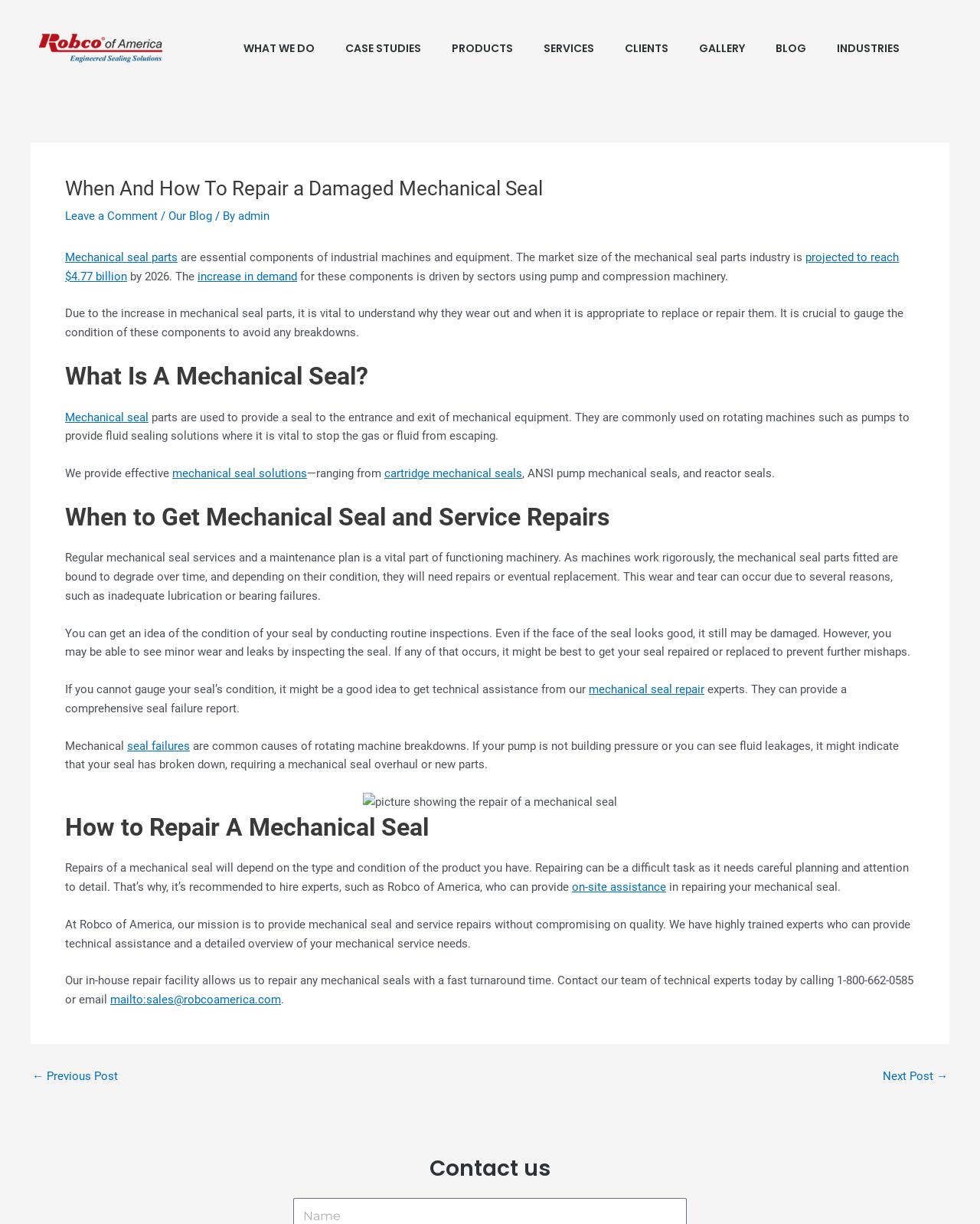Highlight the bounding box coordinates of the element you need to click to perform the following instruction: "Click the 'Contact us' heading."

[0.299, 0.944, 0.701, 0.966]